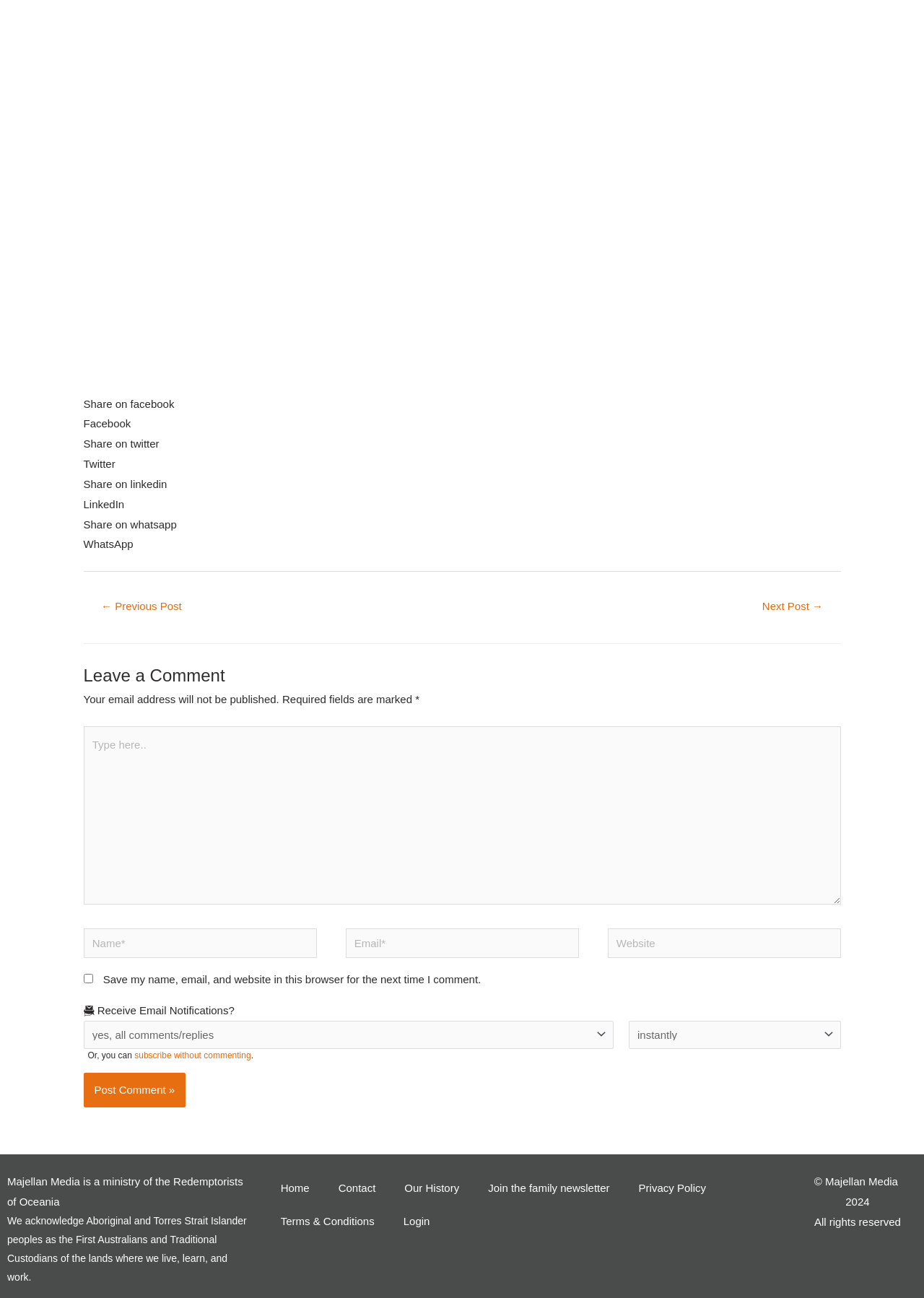Find the bounding box of the UI element described as: "Contact". The bounding box coordinates should be given as four float values between 0 and 1, i.e., [left, top, right, bottom].

[0.351, 0.903, 0.422, 0.928]